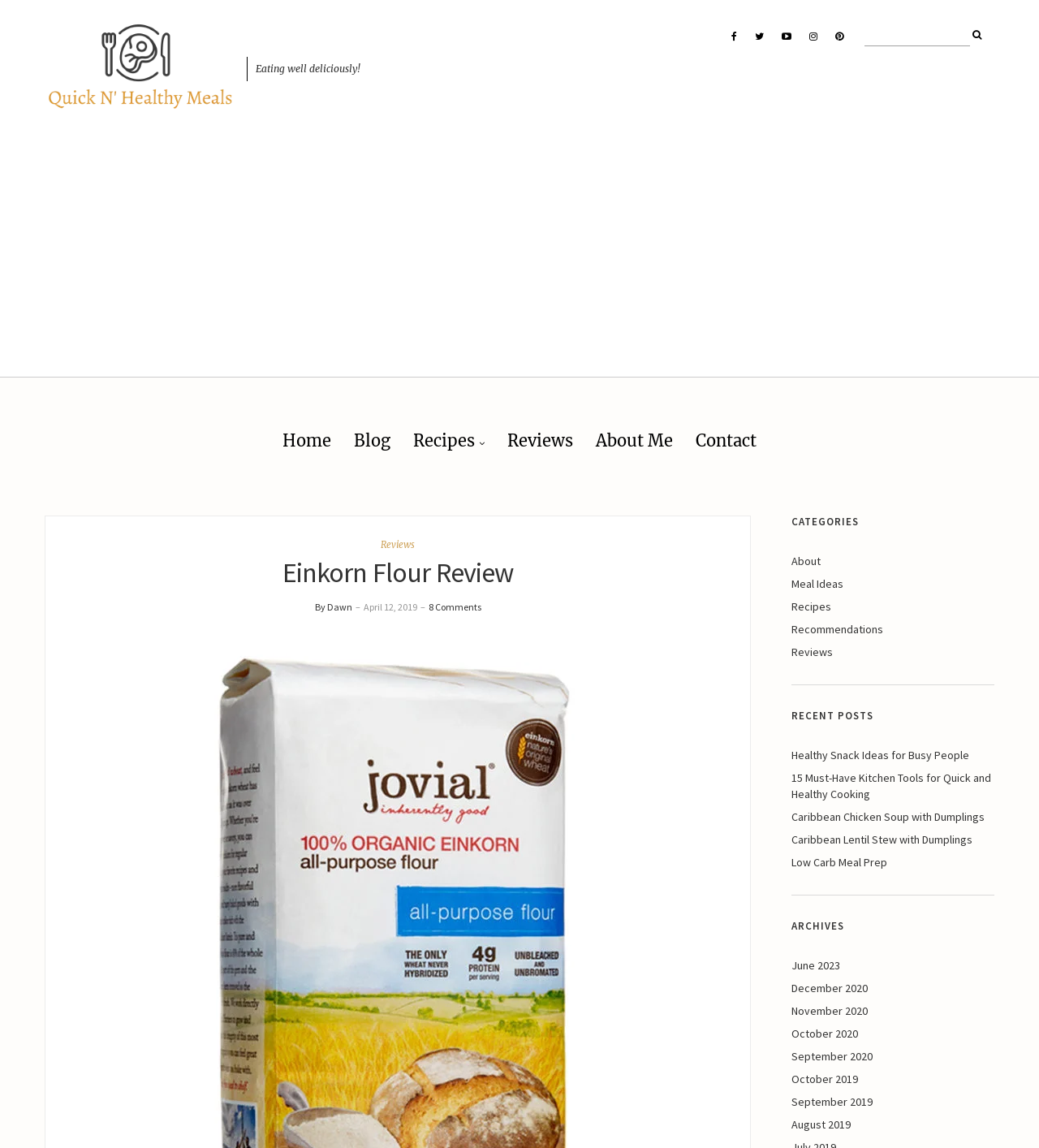Provide the bounding box coordinates of the area you need to click to execute the following instruction: "Call to enquire about private jet flights and costs".

None